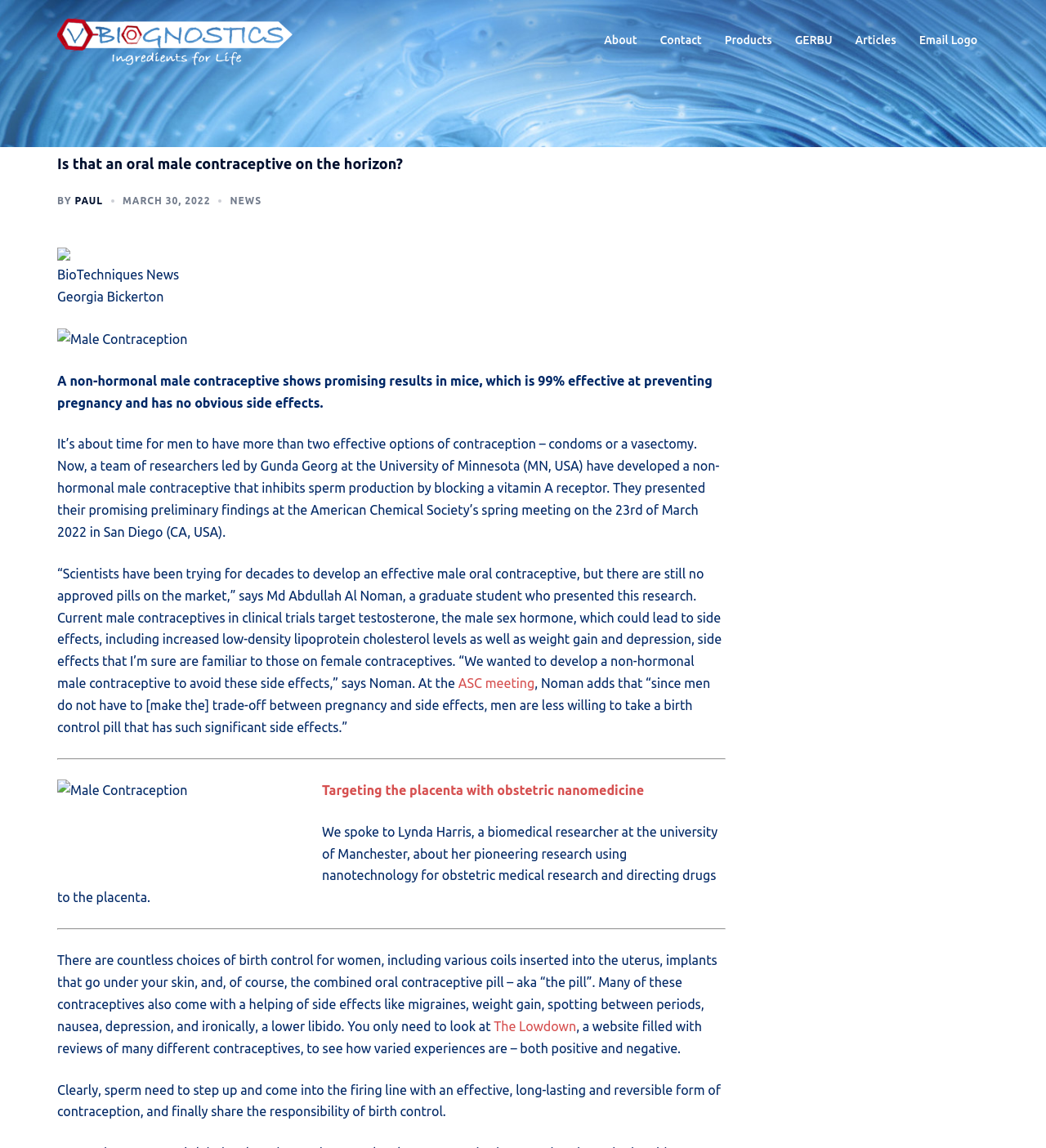Determine the coordinates of the bounding box for the clickable area needed to execute this instruction: "Click on the 'Products' link".

[0.693, 0.027, 0.738, 0.044]